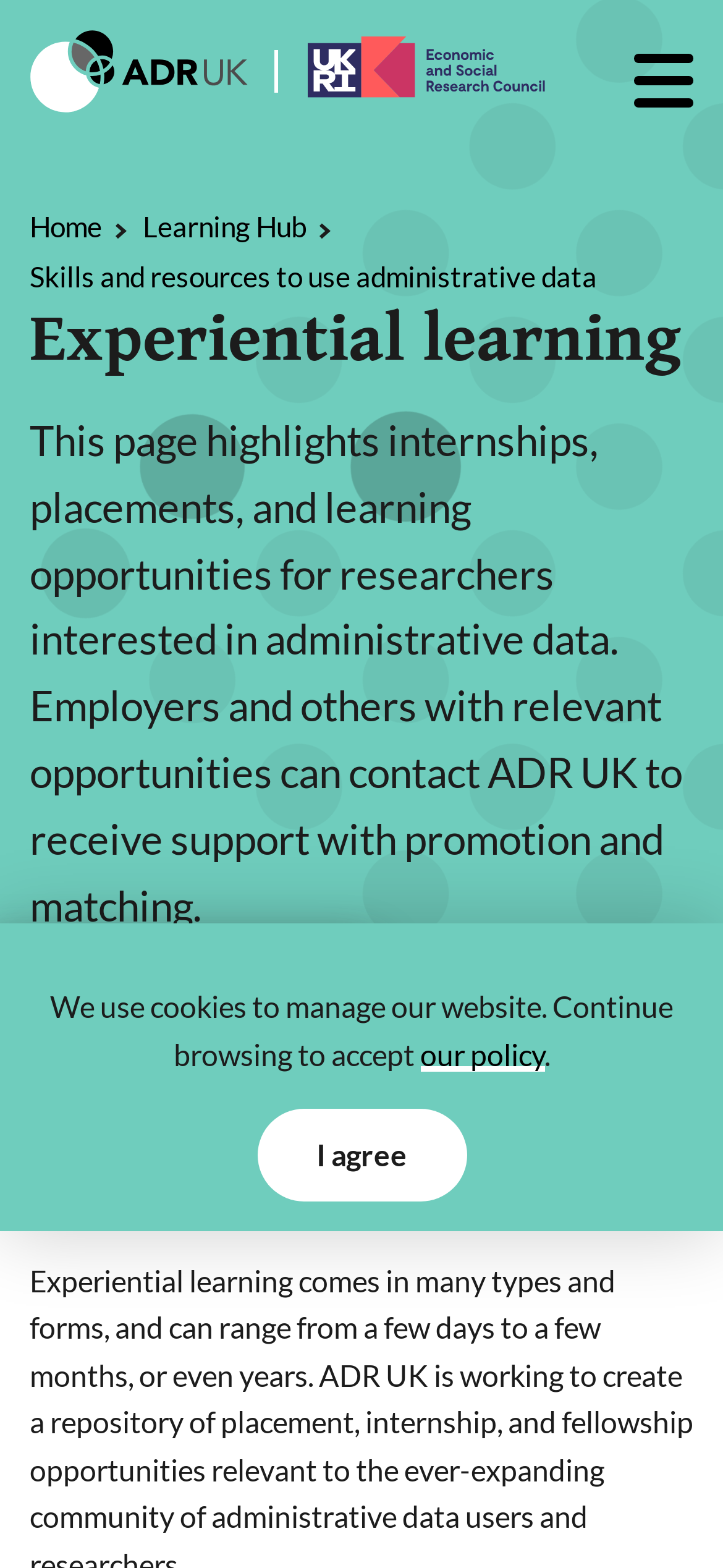Give a one-word or phrase response to the following question: How many links are available in the learning hub section?

11